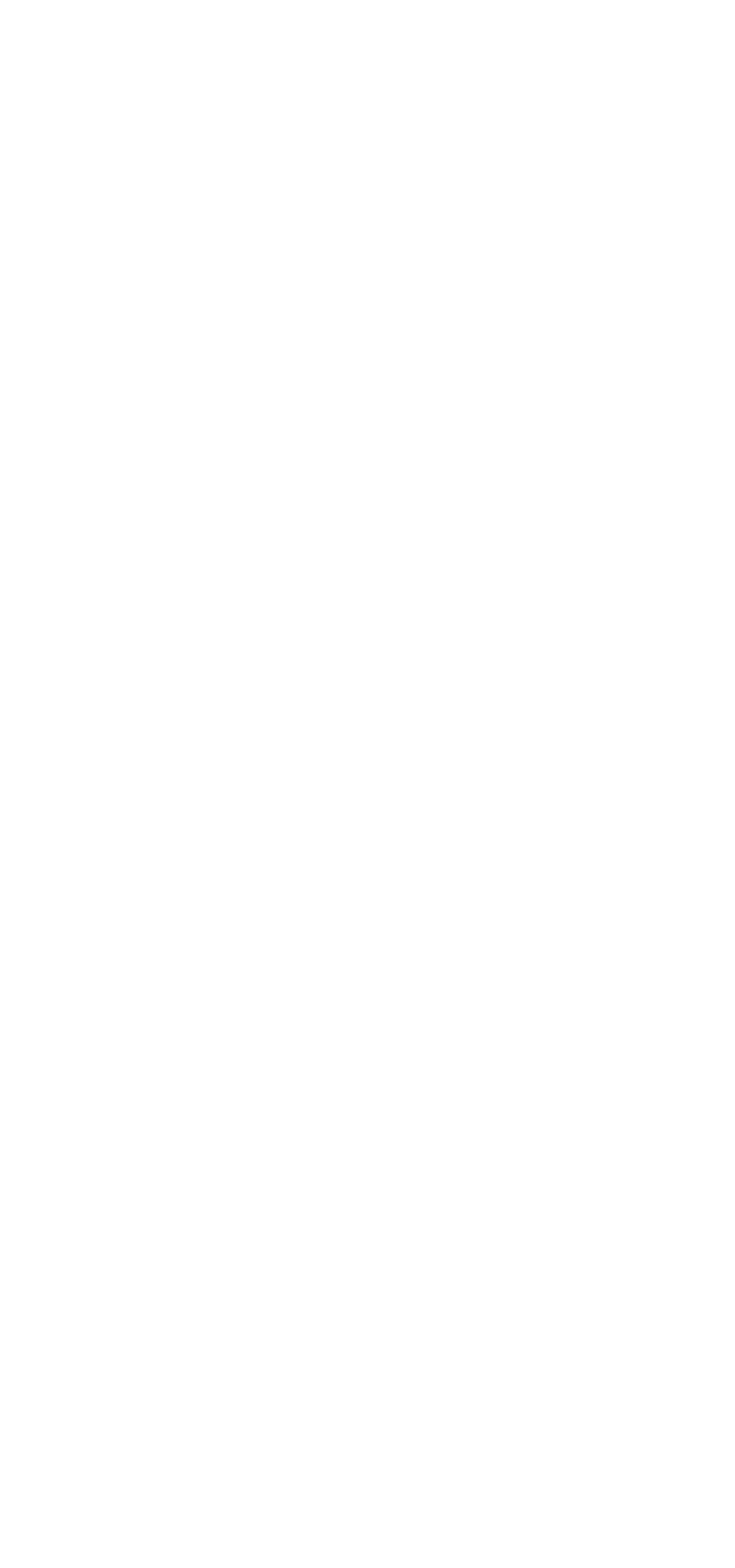Please answer the following question using a single word or phrase: 
What is the address of the company?

700 W Mississippi Ave, Suite B4, Denver, CO 80223